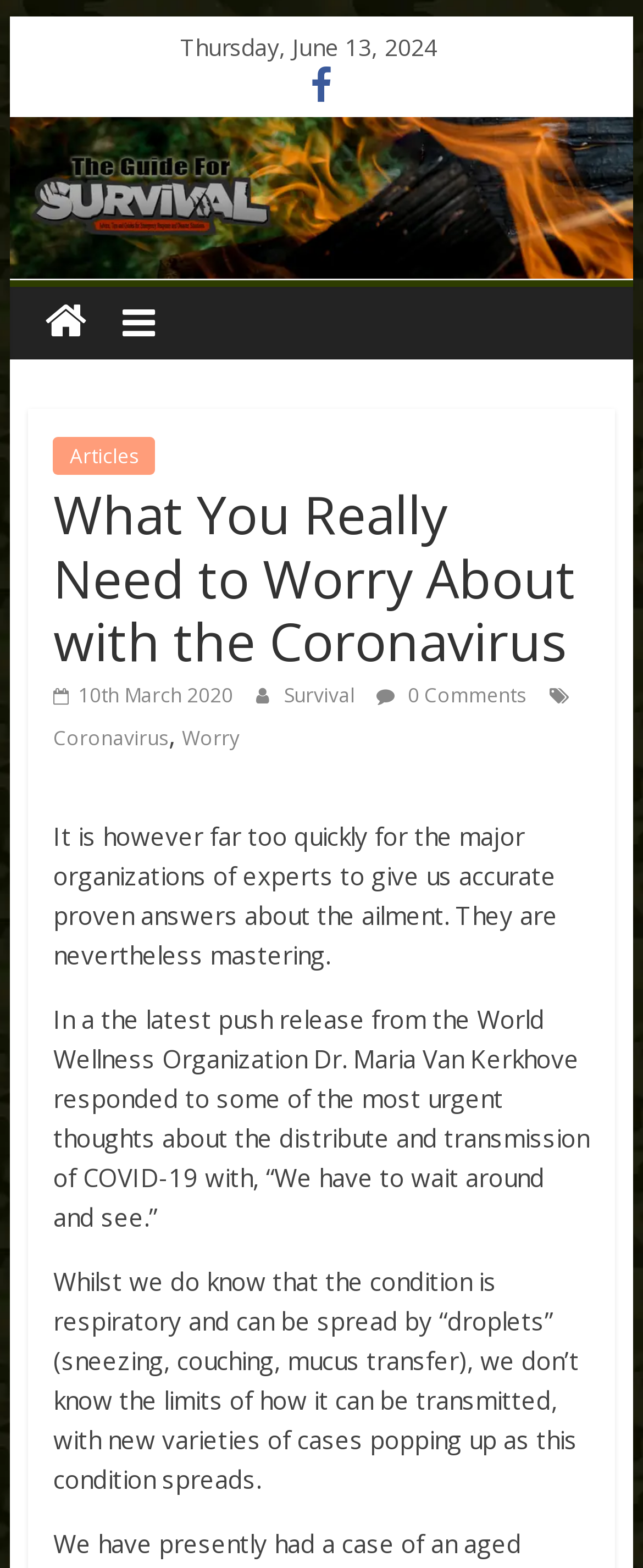Locate the coordinates of the bounding box for the clickable region that fulfills this instruction: "Check the latest update on coronavirus".

[0.083, 0.462, 0.262, 0.48]